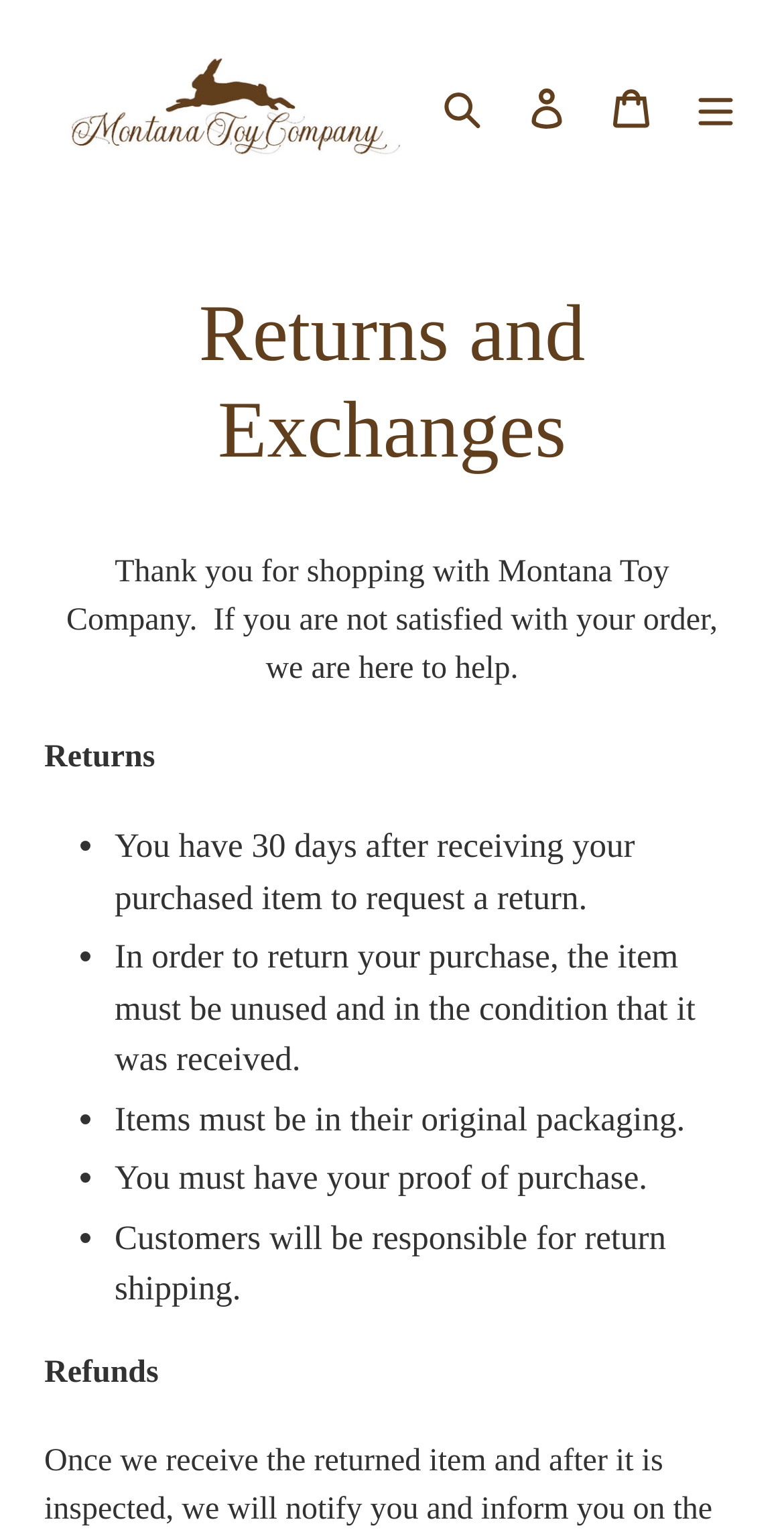Carefully examine the image and provide an in-depth answer to the question: What is required to return an item?

The webpage lists the conditions for returning an item, which includes that the item must be unused and in its original packaging, as stated in the bullet points.